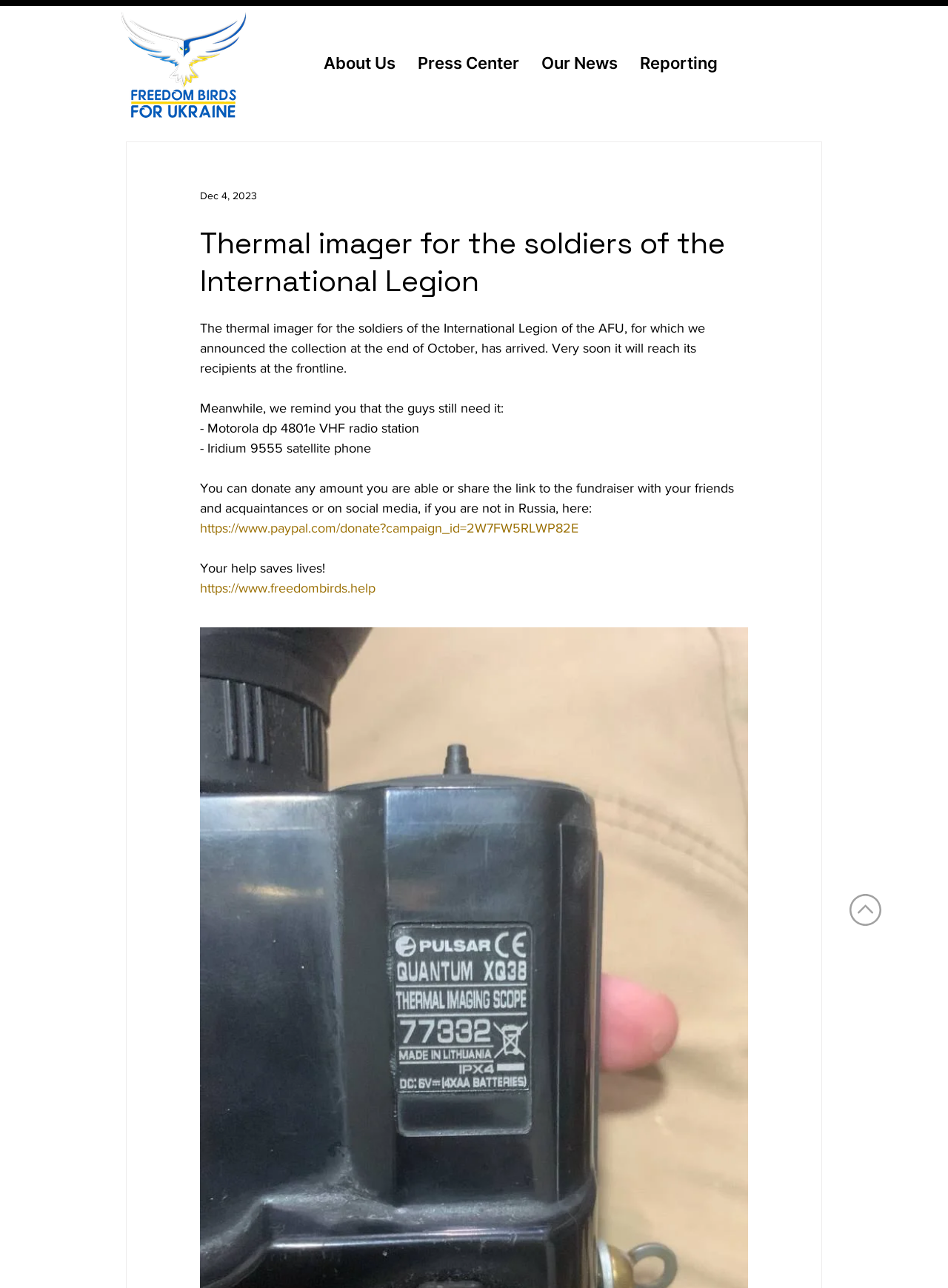What is the purpose of the fundraiser?
Examine the image and give a concise answer in one word or a short phrase.

To help soldiers